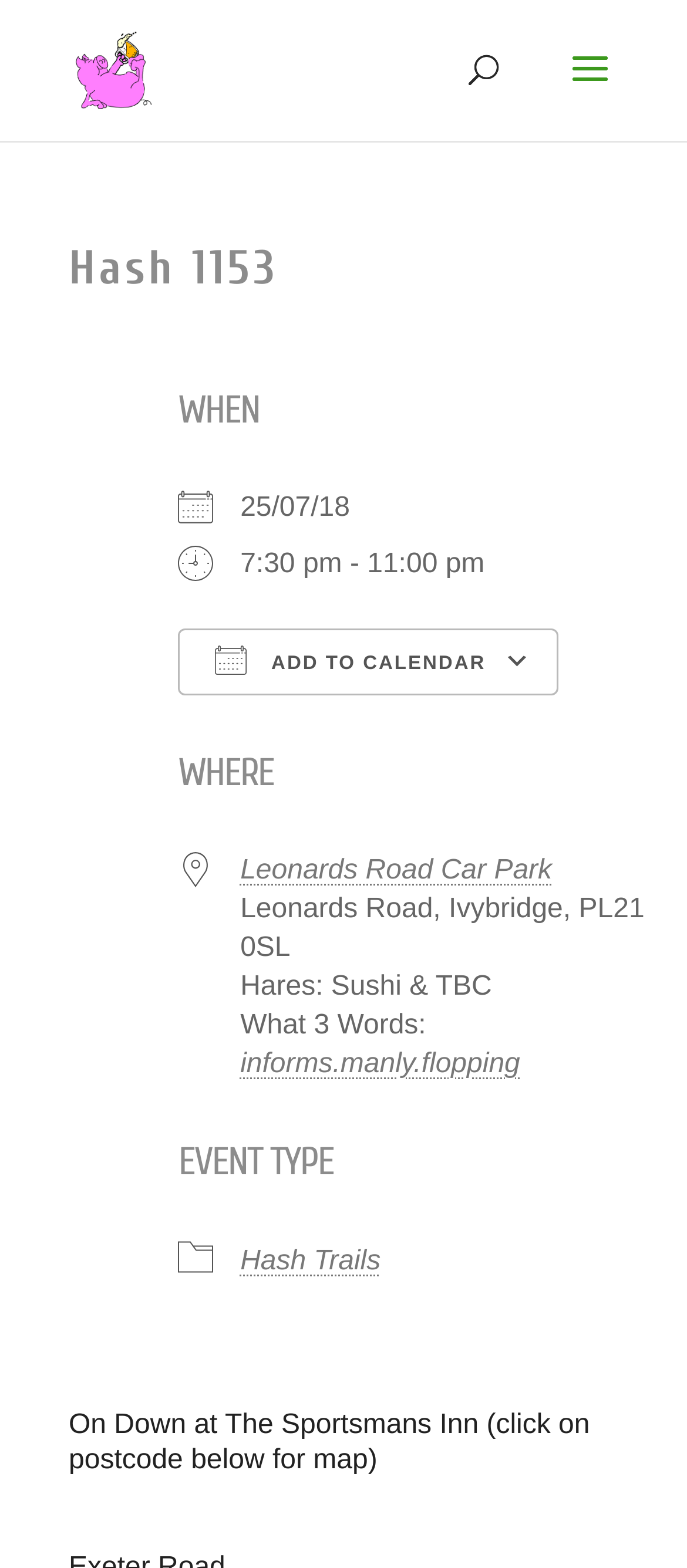Show the bounding box coordinates for the HTML element as described: "Hash Trails".

[0.35, 0.795, 0.554, 0.814]